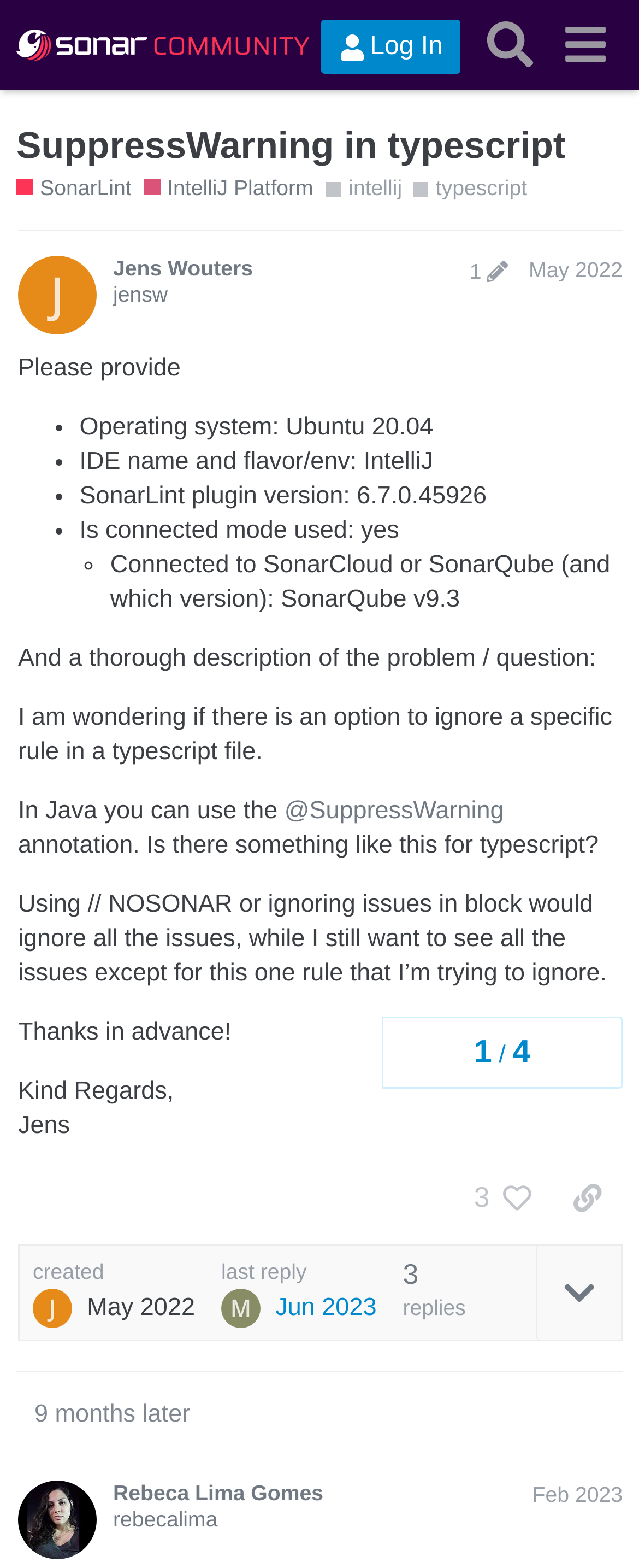Refer to the image and answer the question with as much detail as possible: What is the topic of the post?

The topic of the post can be determined by looking at the heading 'SuppressWarning in typescript' which is located at the top of the webpage, indicating that the post is about SuppressWarning in typescript.